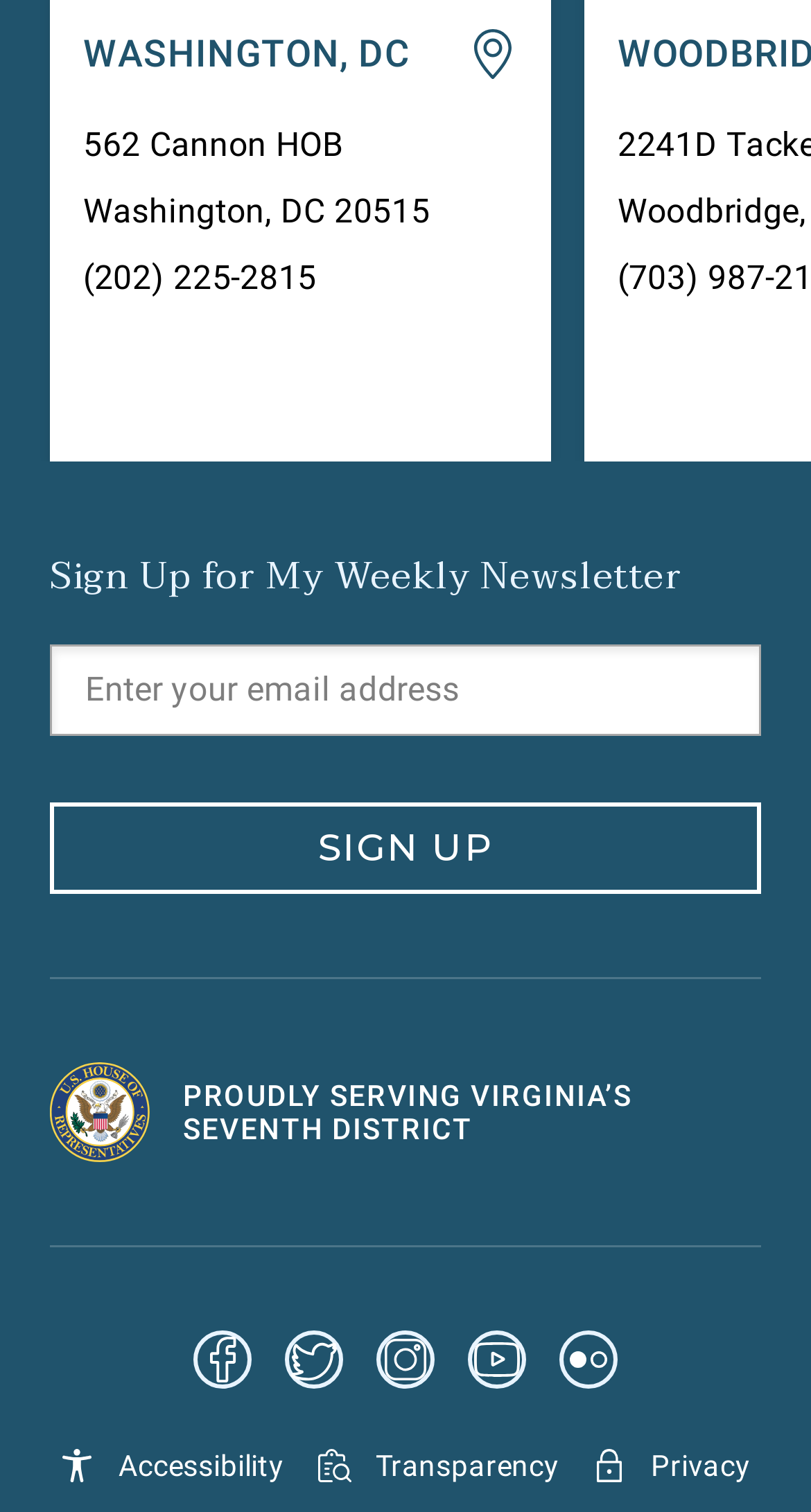Identify the bounding box of the UI element described as follows: "SIGN UP". Provide the coordinates as four float numbers in the range of 0 to 1 [left, top, right, bottom].

[0.062, 0.531, 0.938, 0.591]